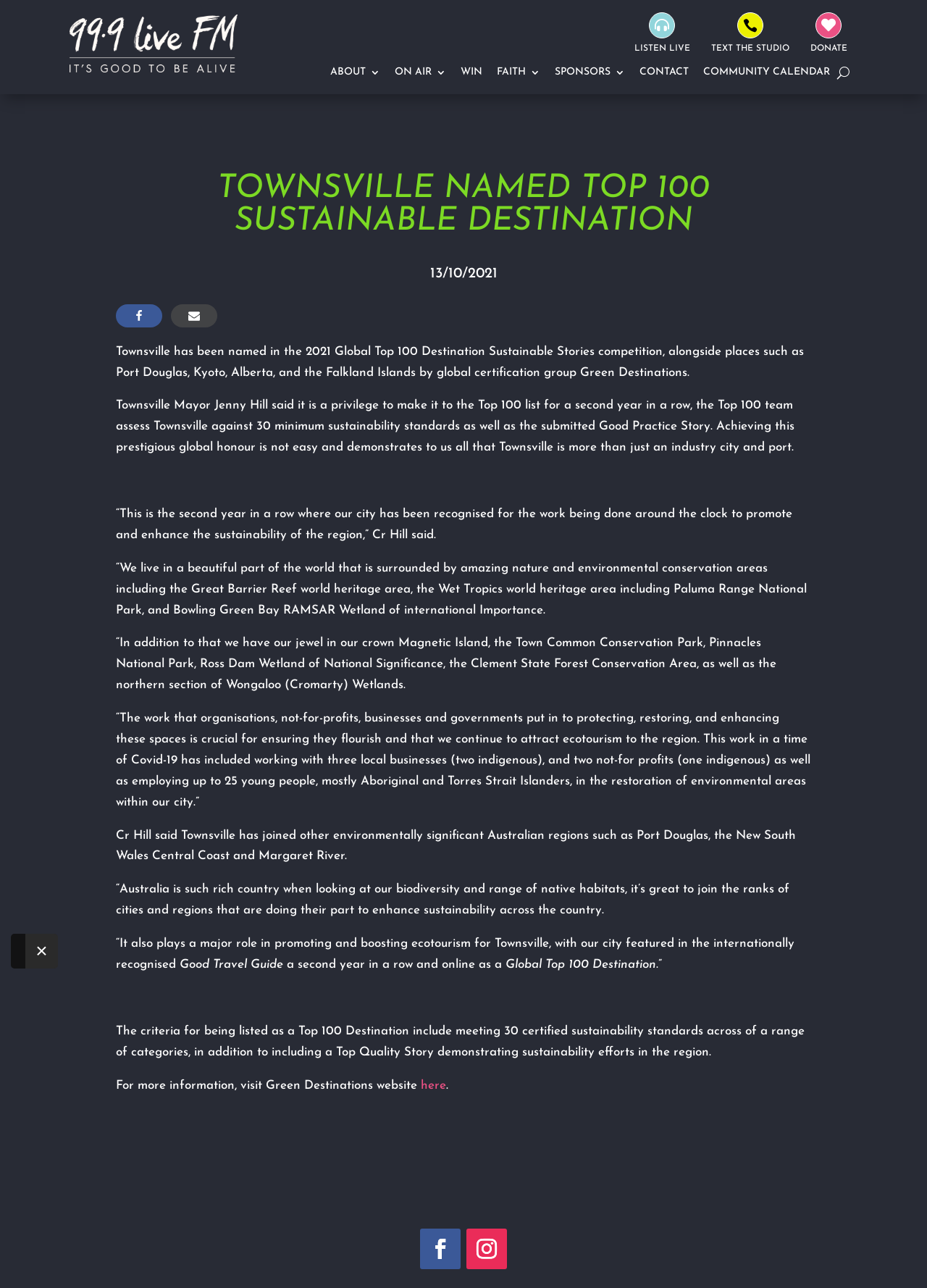Pinpoint the bounding box coordinates of the element that must be clicked to accomplish the following instruction: "Click the Close button". The coordinates should be in the format of four float numbers between 0 and 1, i.e., [left, top, right, bottom].

[0.027, 0.725, 0.062, 0.752]